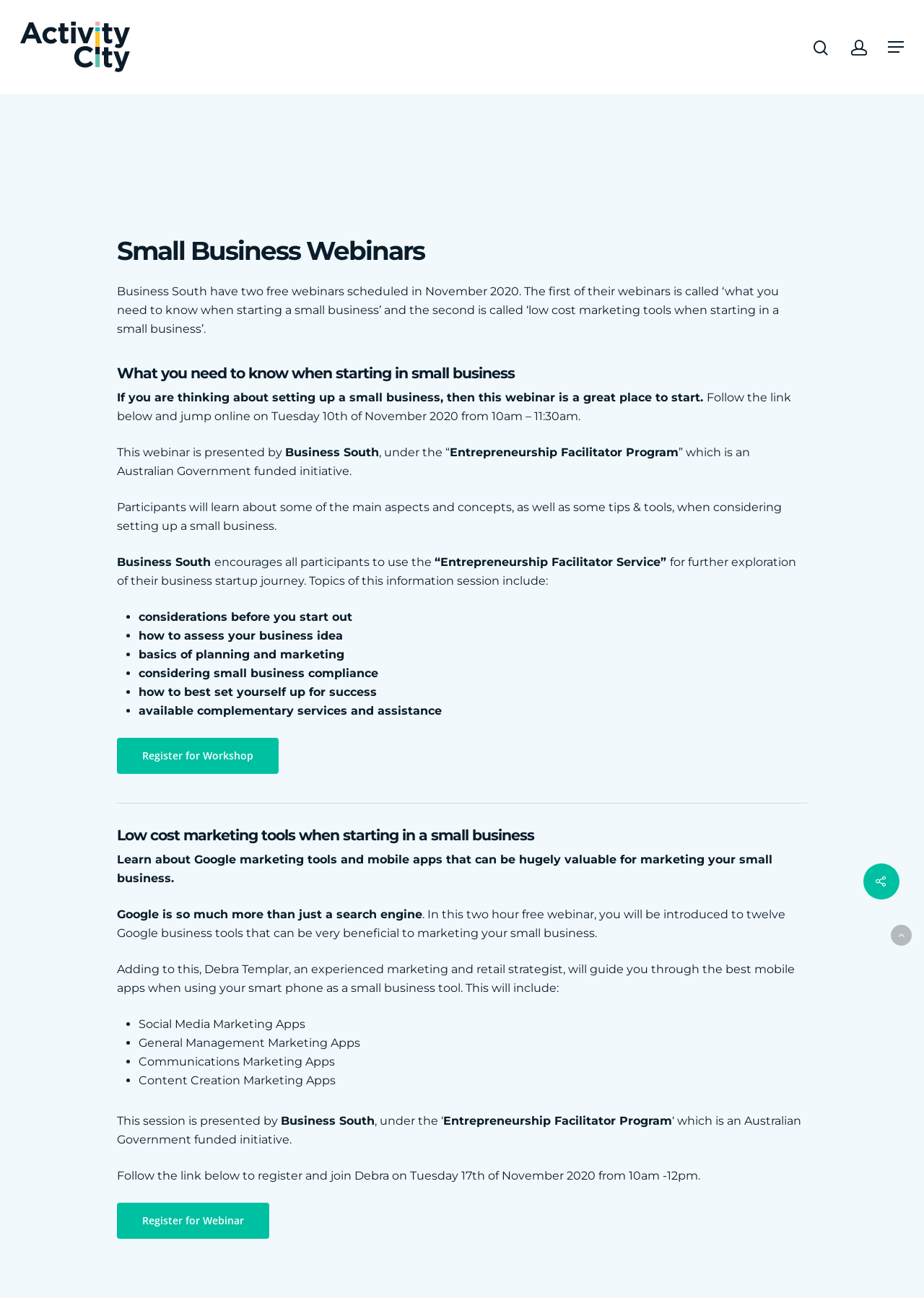Observe the image and answer the following question in detail: What is the second webinar about?

The second webinar is about 'Low cost marketing tools when starting in a small business', which is indicated by the heading 'Low cost marketing tools when starting in a small business' and the description 'Learn about Google marketing tools and mobile apps that can be hugely valuable for marketing your small business.'